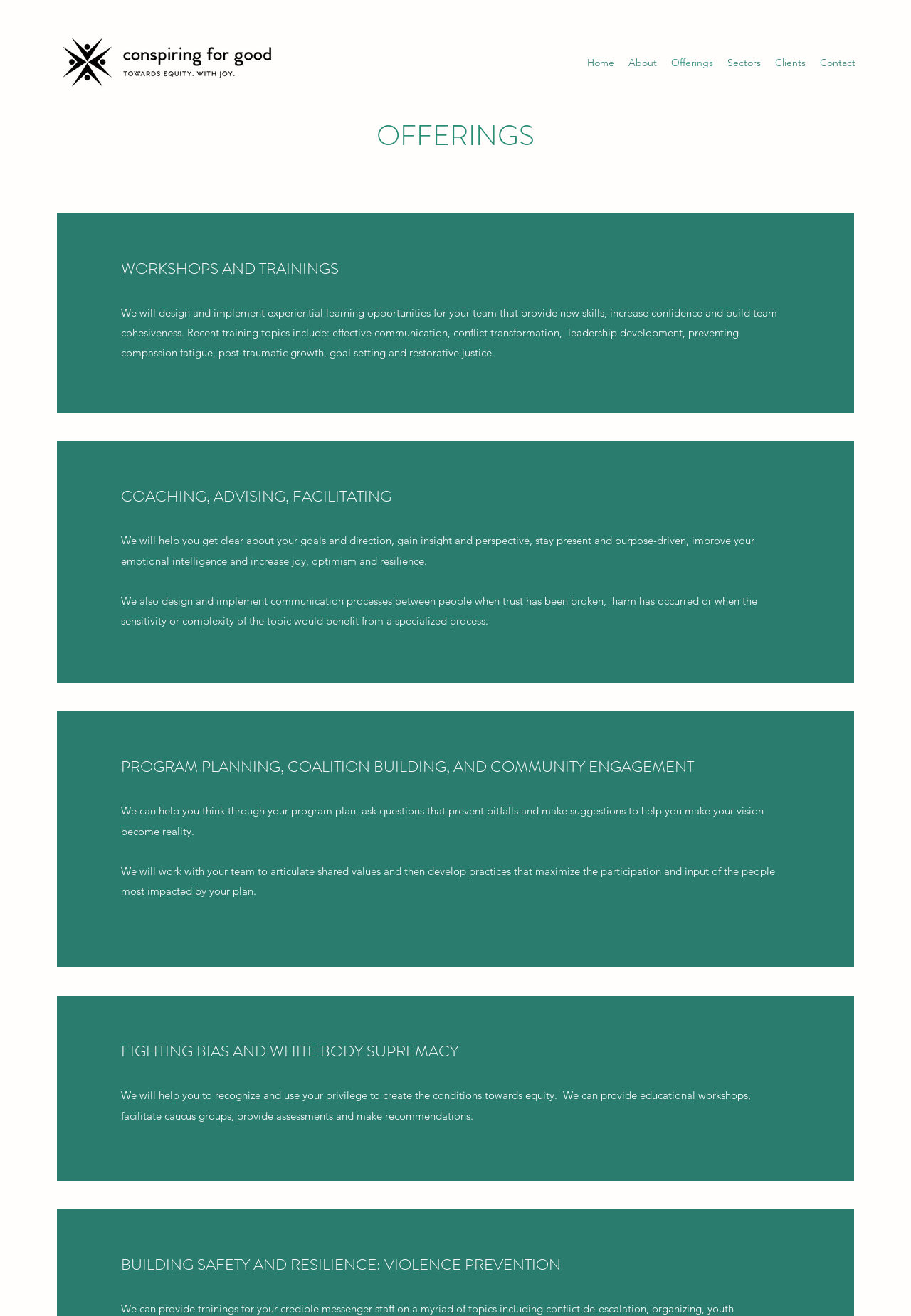What is the logo image filename?
Examine the image and give a concise answer in one word or a short phrase.

Black logo - no background.png